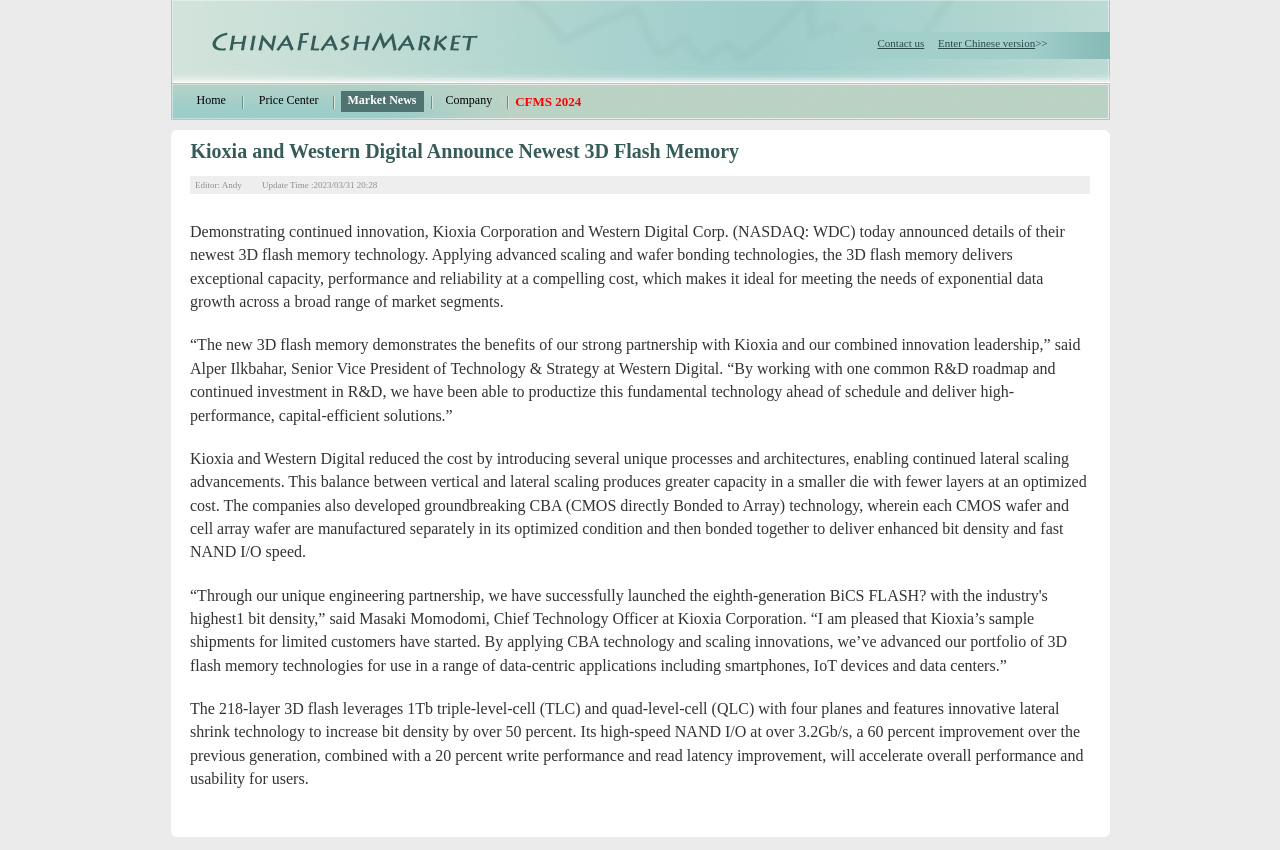Using the format (top-left x, top-left y, bottom-right x, bottom-right y), and given the element description, identify the bounding box coordinates within the screenshot: Price Center

[0.198, 0.107, 0.255, 0.132]